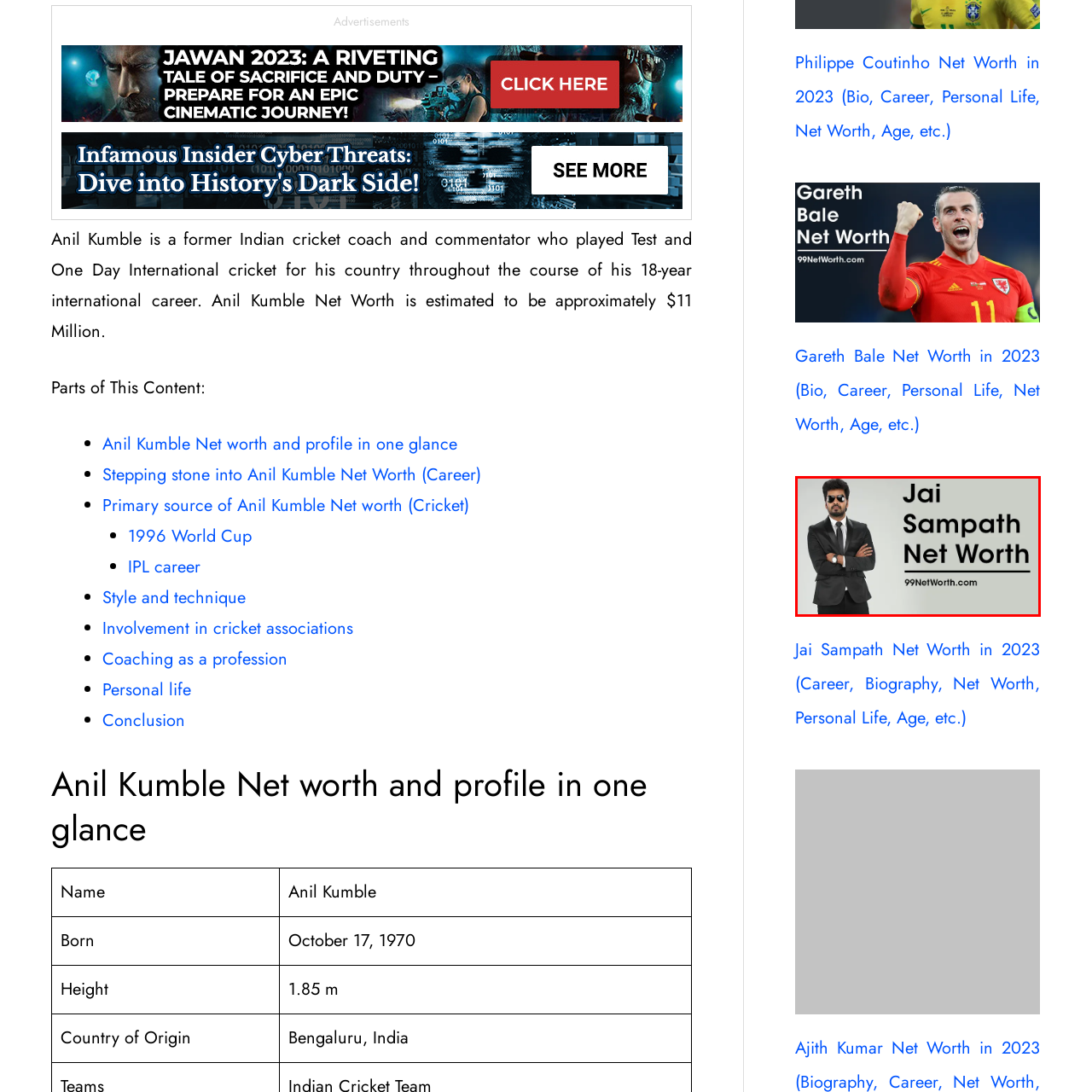Generate an in-depth caption for the image segment highlighted with a red box.

The image features Jai Sampath, a stylishly dressed individual in a black suit and sunglasses, exuding confidence and sophistication. The text prominently displayed reads "Jai Sampath Net Worth," indicating the focus on his financial standing. The logo at the bottom, "99NetWorth.com," suggests that this image is part of a feature or article discussing Sampath's net worth, personal life, and career details. This visual representation aligns with contemporary trends in celebrity financial discussions, capturing the essence of a modern lifestyle narrative.